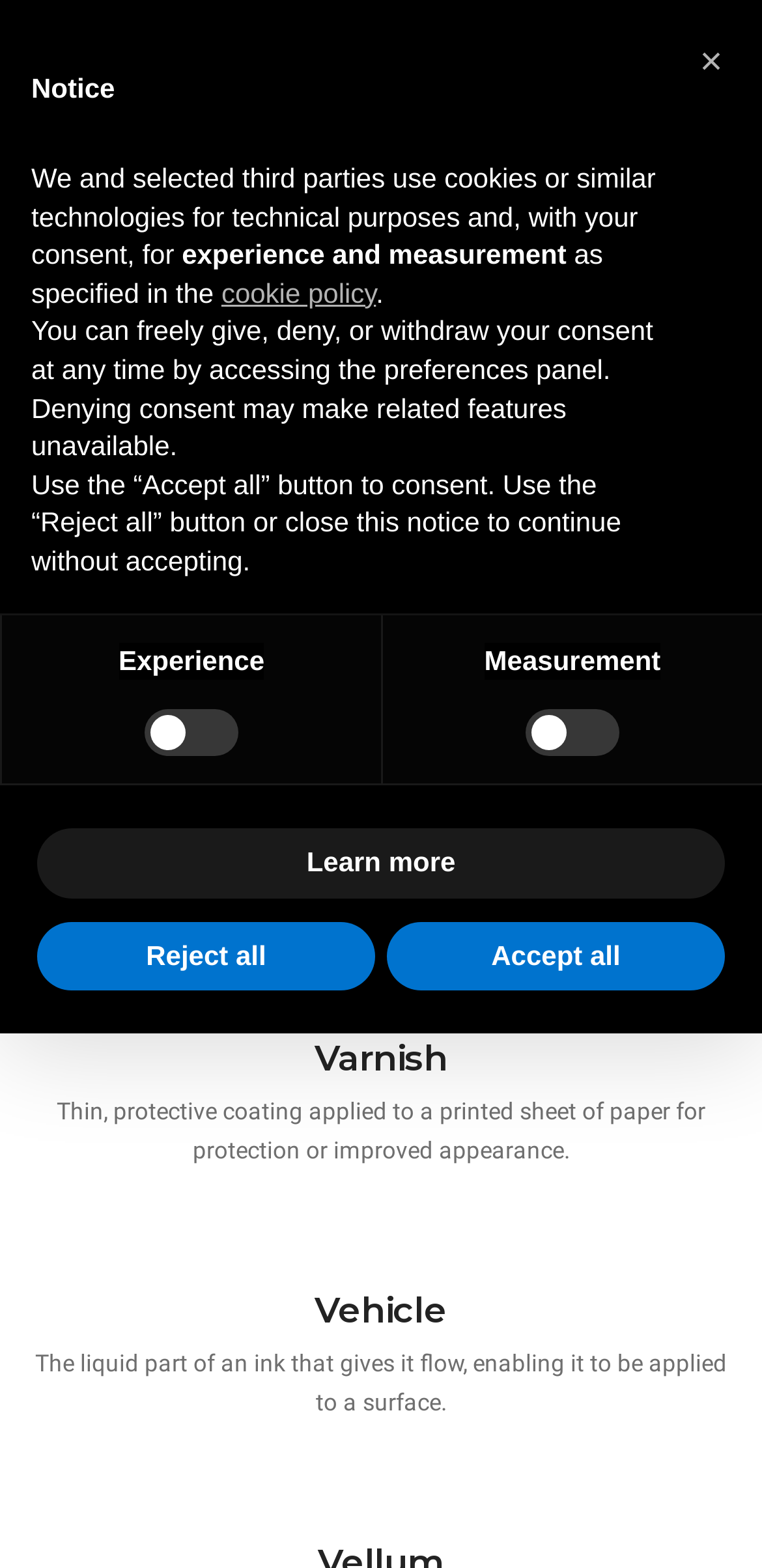From the element description A, predict the bounding box coordinates of the UI element. The coordinates must be specified in the format (top-left x, top-left y, bottom-right x, bottom-right y) and should be within the 0 to 1 range.

[0.068, 0.551, 0.124, 0.576]